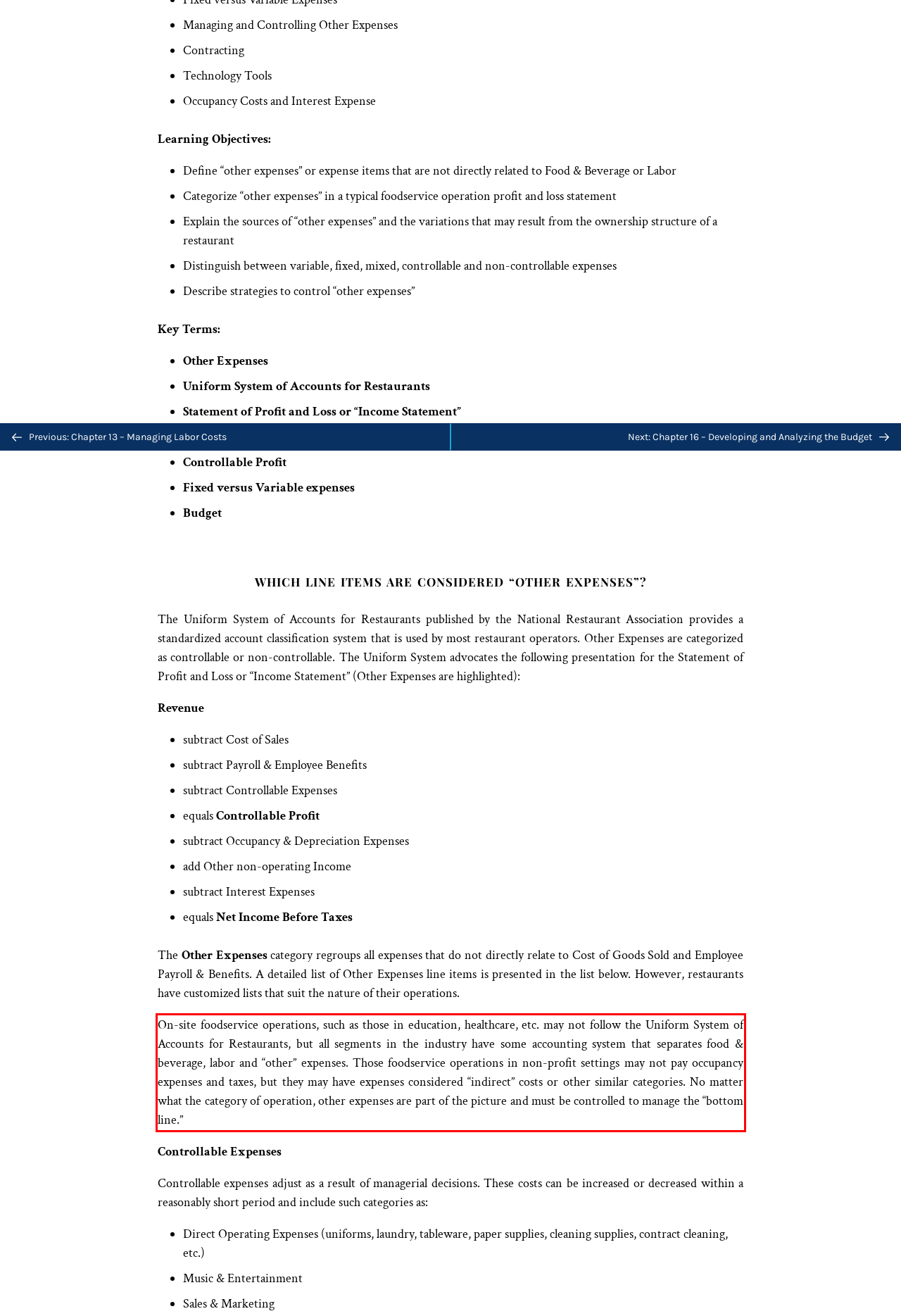Examine the screenshot of the webpage, locate the red bounding box, and generate the text contained within it.

On-site foodservice operations, such as those in education, healthcare, etc. may not follow the Uniform System of Accounts for Restaurants, but all segments in the industry have some accounting system that separates food & beverage, labor and “other” expenses. Those foodservice operations in non-profit settings may not pay occupancy expenses and taxes, but they may have expenses considered “indirect” costs or other similar categories. No matter what the category of operation, other expenses are part of the picture and must be controlled to manage the “bottom line.”